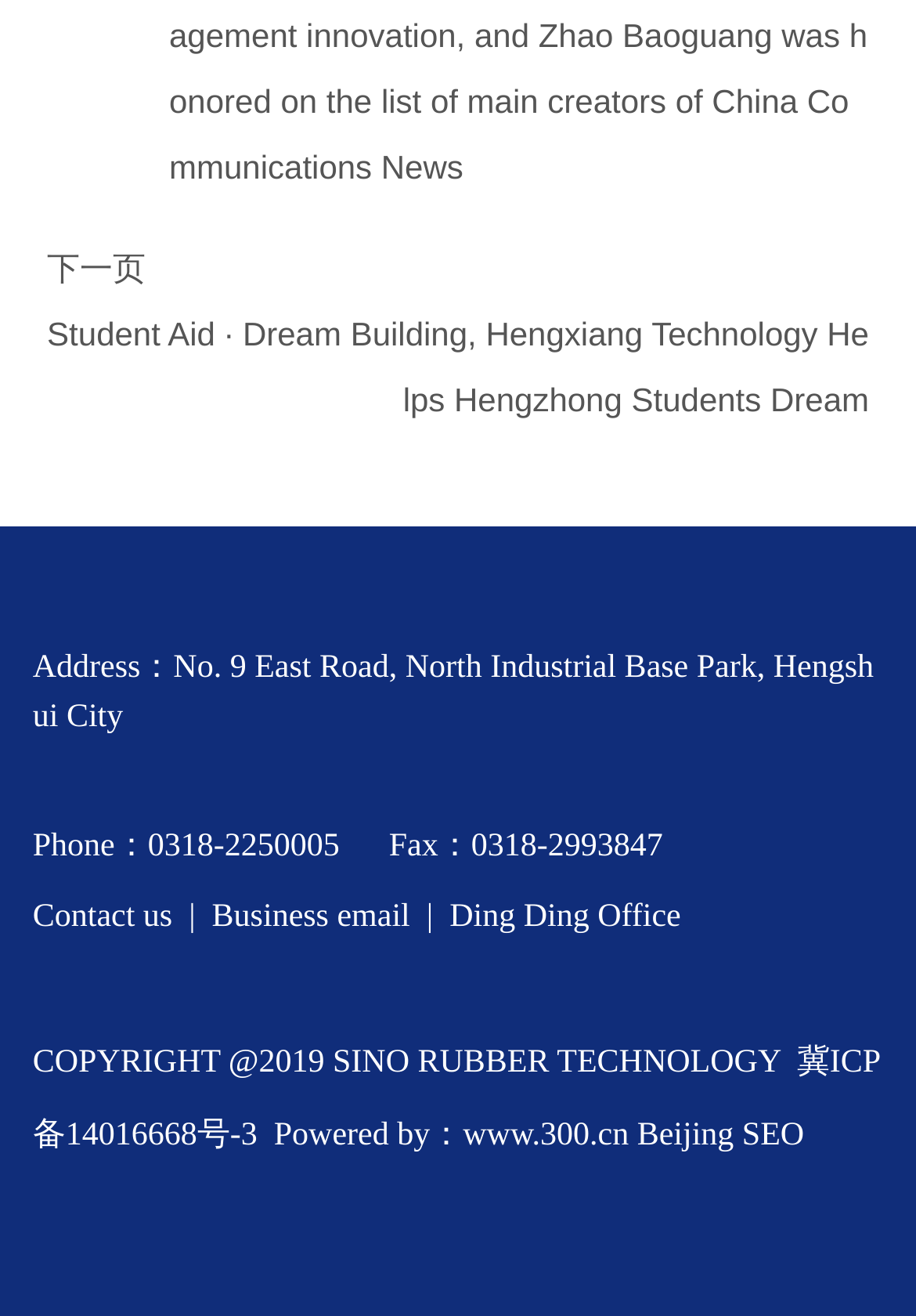What is the copyright year of the website?
Use the information from the image to give a detailed answer to the question.

I found the copyright year by looking at the static text element that says 'COPYRIGHT @2019 SINO RUBBER TECHNOLOGY' which is located at the coordinates [0.036, 0.795, 0.87, 0.822].